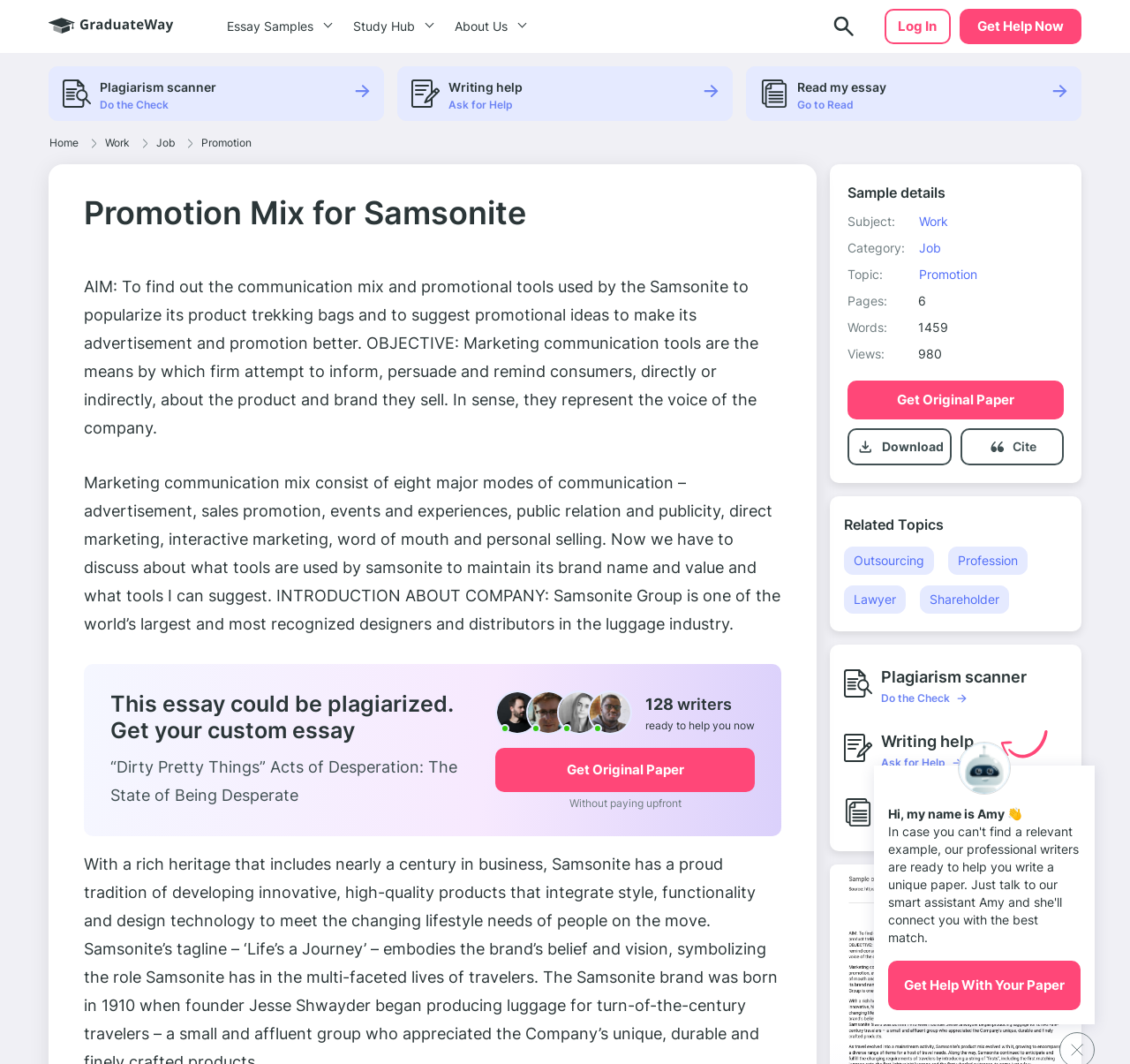Specify the bounding box coordinates for the region that must be clicked to perform the given instruction: "Click the 'Get Help Now' button".

[0.865, 0.017, 0.941, 0.032]